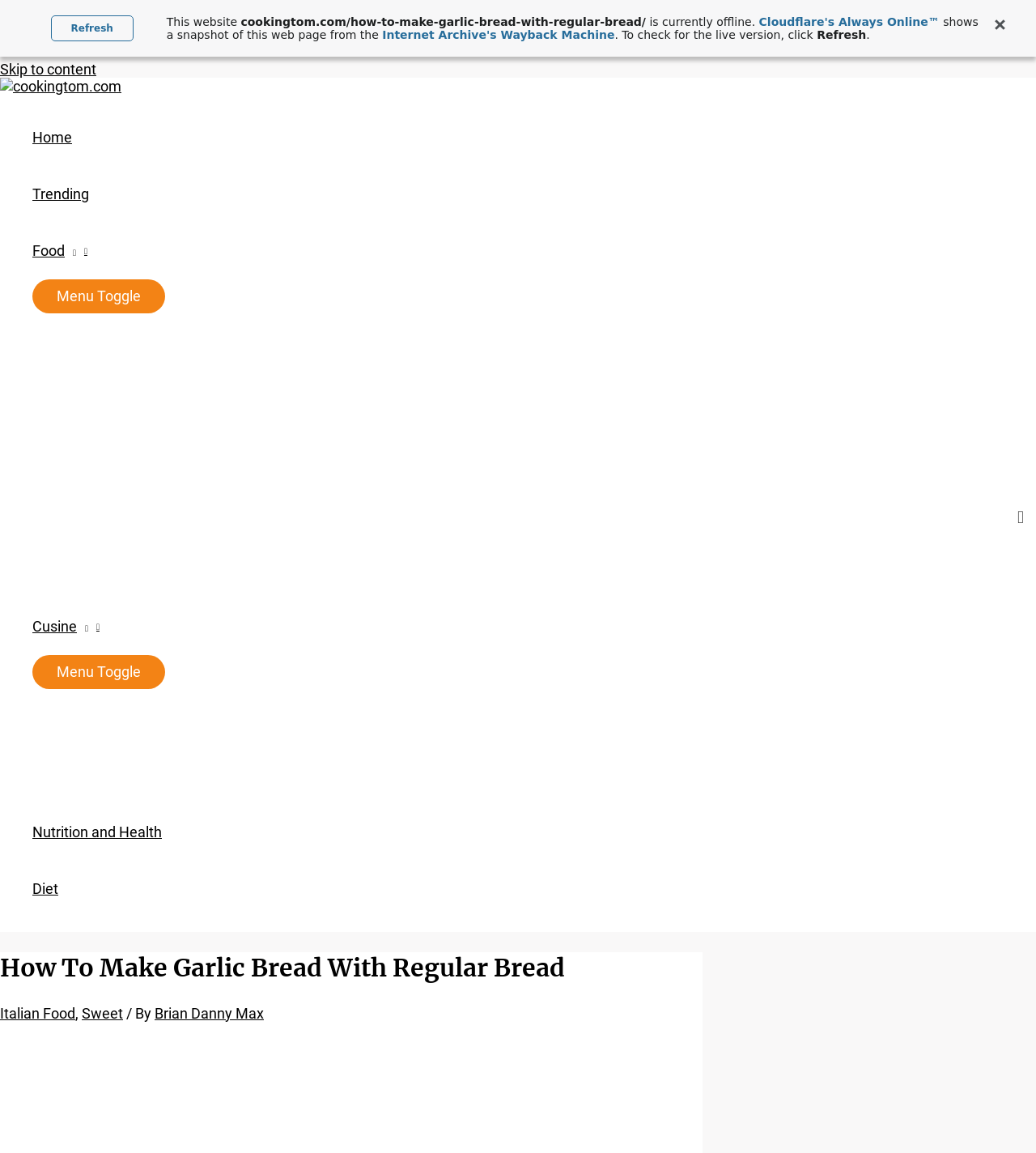Using the description: "Skip to content", identify the bounding box of the corresponding UI element in the screenshot.

[0.0, 0.053, 0.093, 0.067]